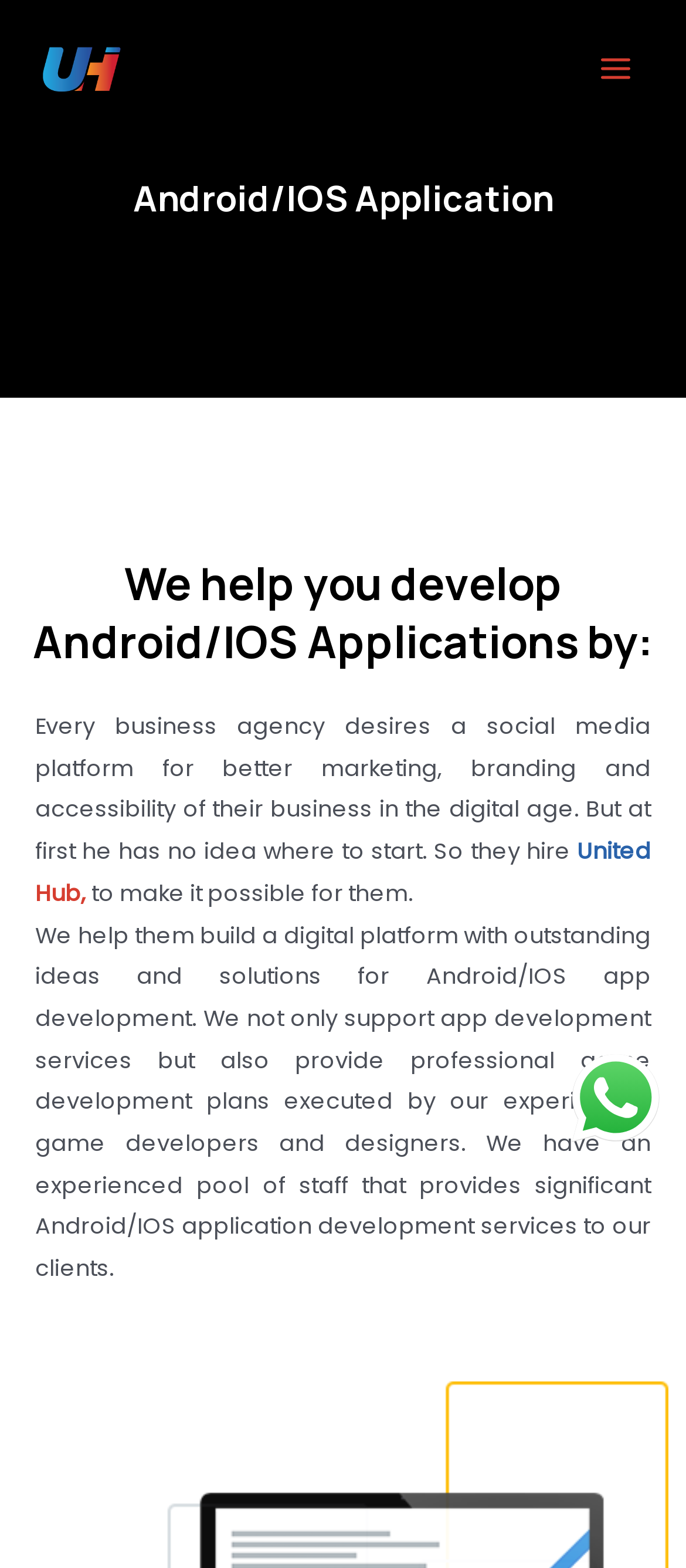What is the purpose of the digital platform?
Give a detailed and exhaustive answer to the question.

The purpose of the digital platform can be inferred from the StaticText element that mentions 'Every business agency desires a social media platform for better marketing, branding and accessibility of their business in the digital age.', suggesting that the digital platform is intended to help businesses with marketing and branding.